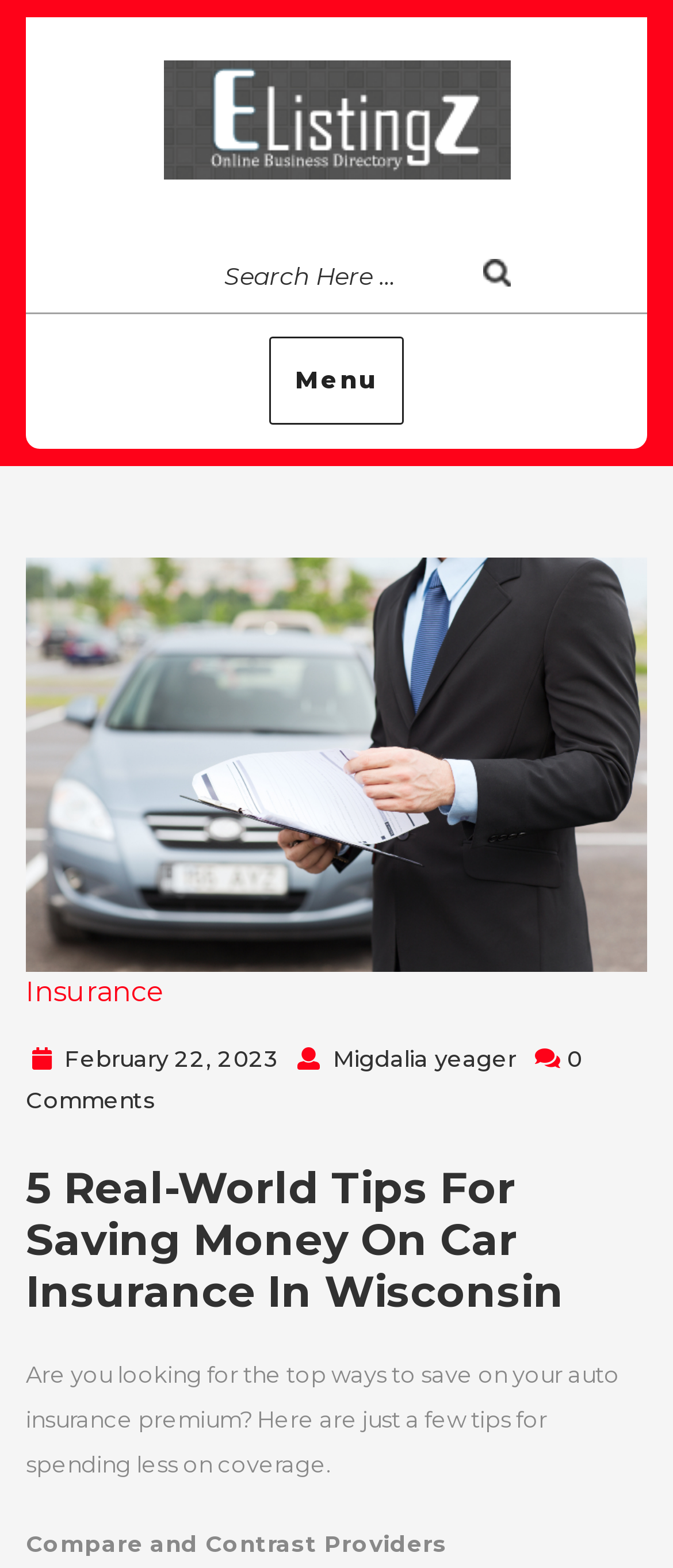Use a single word or phrase to answer the question: 
What is the first tip for saving money on car insurance?

Compare and Contrast Providers